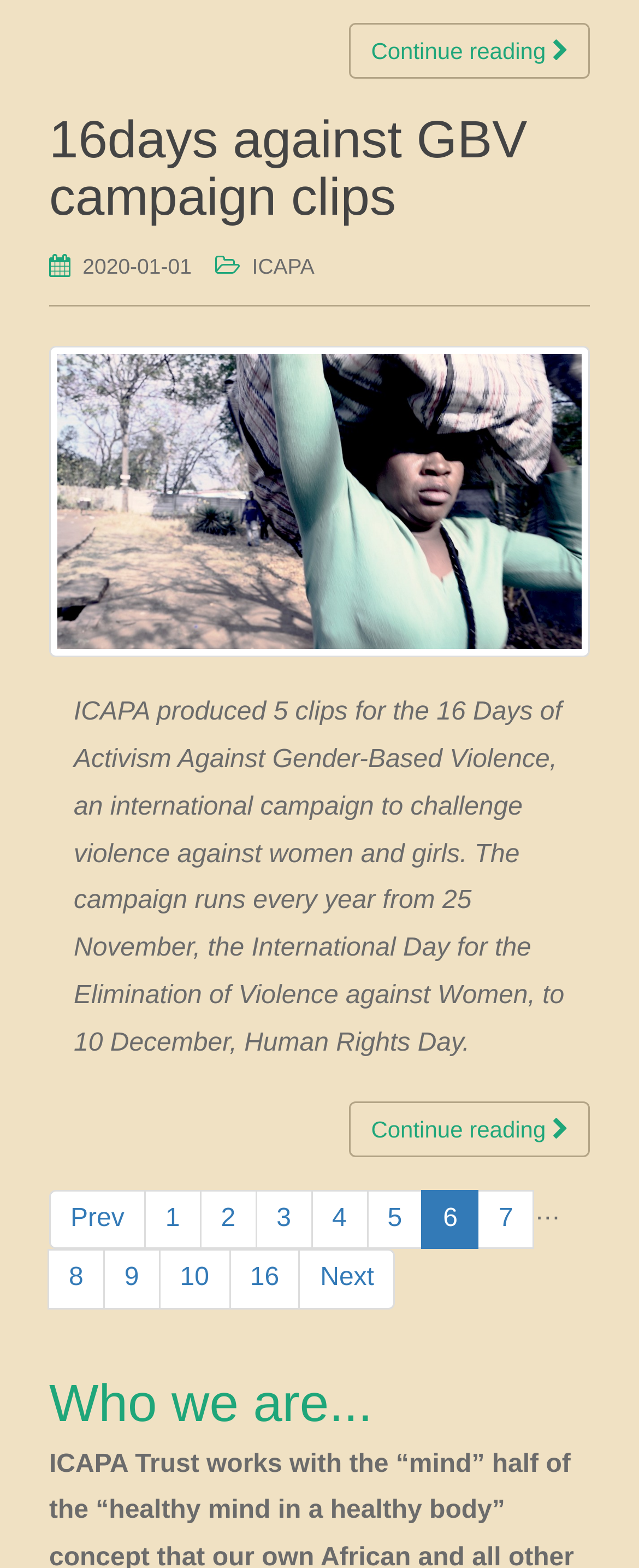Given the content of the image, can you provide a detailed answer to the question?
How many clips did ICAPA produce for the campaign?

The number of clips produced by ICAPA for the campaign can be found in the article content, which is '5'. This is indicated by the text 'ICAPA produced 5 clips for the 16 Days of Activism Against Gender-Based Violence...'.